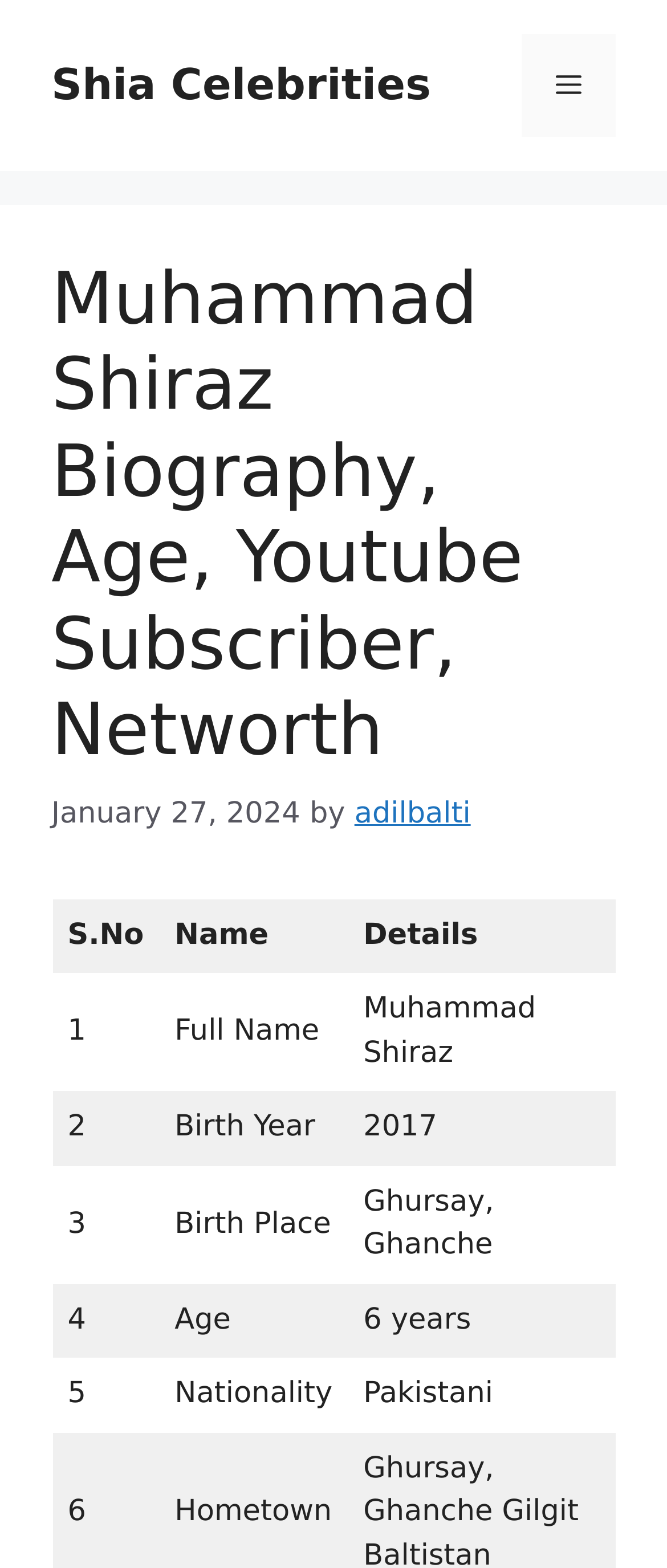Elaborate on the information and visuals displayed on the webpage.

The webpage is about Muhammad Shiraz, a rising star from Ghursay, District Ghanche Gilgit Baltistan, who is a vlogger. At the top of the page, there is a banner with the site's name, followed by a navigation menu on the right side. Below the banner, there is a header section with the title "Muhammad Shiraz Biography, Age, Youtube Subscriber, Networth" and a time stamp "January 27, 2024" on the left side, along with the author's name "adilbalti" on the right side.

The main content of the page is a table with five rows, each containing three columns labeled "S.No", "Name", and "Details". The table provides information about Muhammad Shiraz, including his full name, birth year, birth place, age, and nationality. The table is organized in a neat and structured format, making it easy to read and understand.

There are no images on the page, and the overall layout is focused on presenting the information about Muhammad Shiraz in a clear and concise manner.